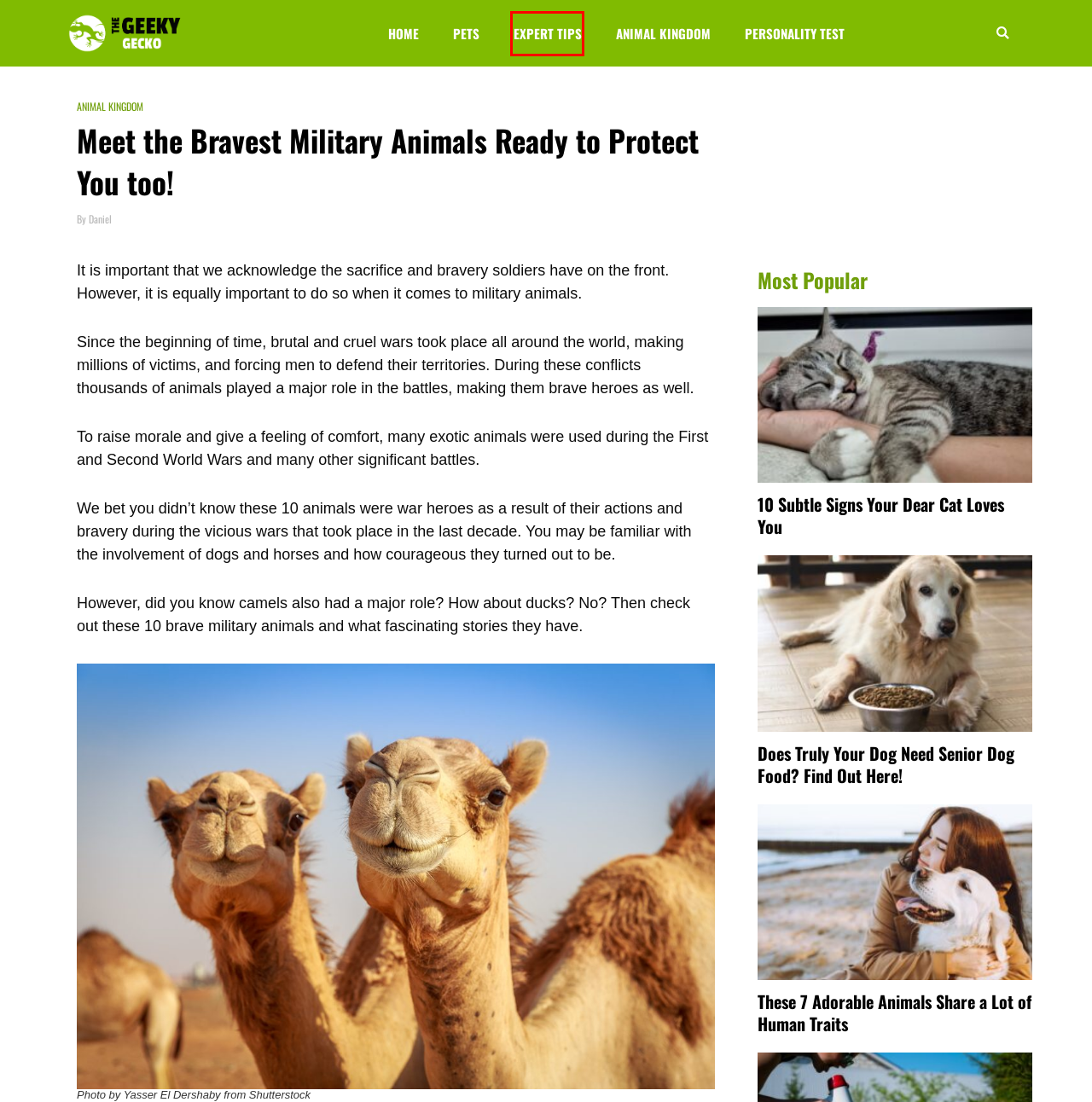Given a webpage screenshot featuring a red rectangle around a UI element, please determine the best description for the new webpage that appears after the element within the bounding box is clicked. The options are:
A. Does Truly Your Dog Need Senior Dog Food? Find Out Here! - The Geeky Gecko
B. Pets - The Geeky Gecko
C. Home - The Geeky Gecko
D. 10 Subtle Signs Your Dear Cat Loves You - The Geeky Gecko
E. Expert Tips - The Geeky Gecko
F. Animal Kingdom - The Geeky Gecko
G. Breed Quiz: Your Paw-some Pup Personality Match - The Geeky Gecko
H. These 7 Adorable Animals Share a Lot of Human Traits - The Geeky Gecko

E